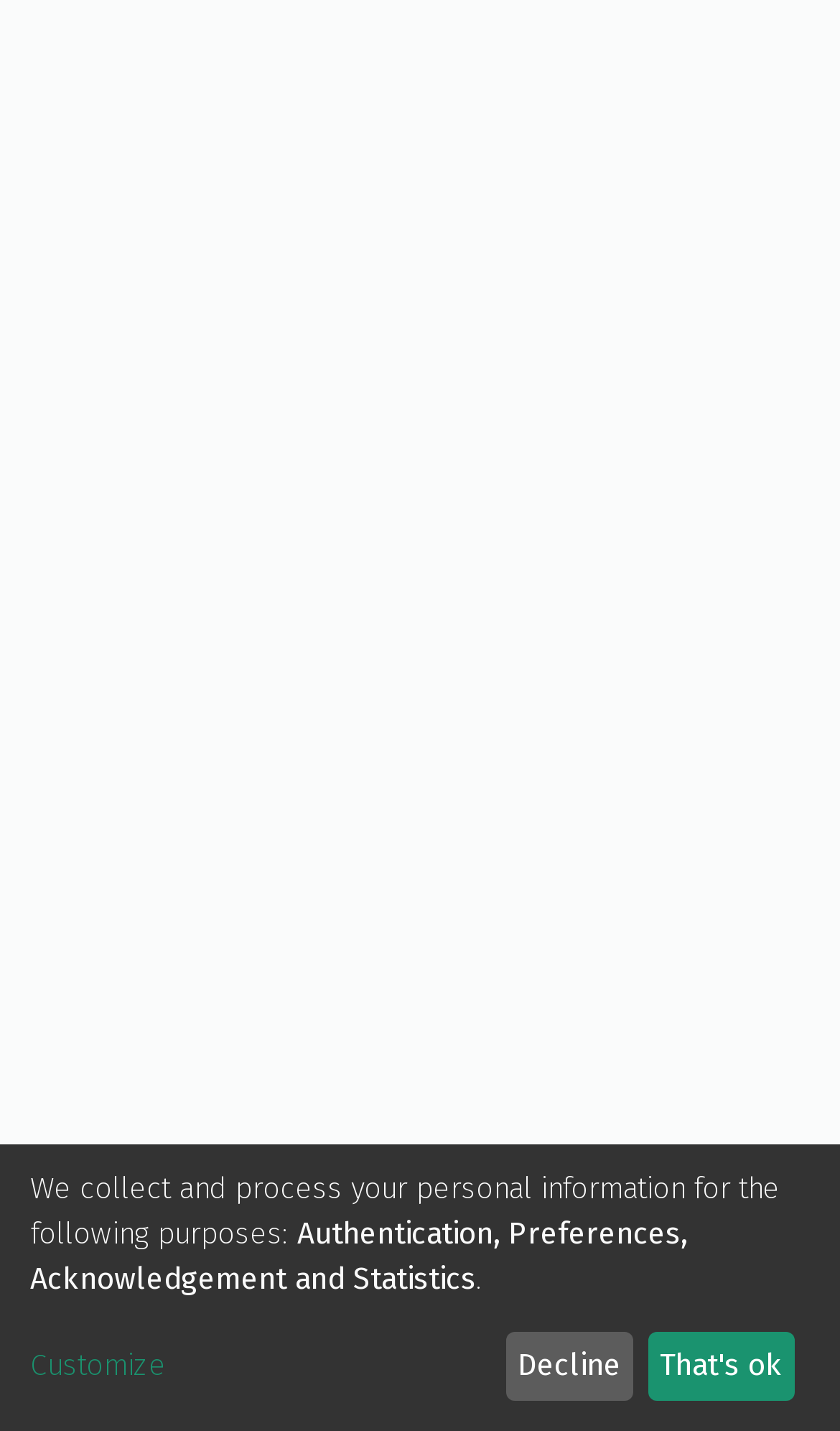Please predict the bounding box coordinates (top-left x, top-left y, bottom-right x, bottom-right y) for the UI element in the screenshot that fits the description: placeholder="Search table..." title="Search Table"

None